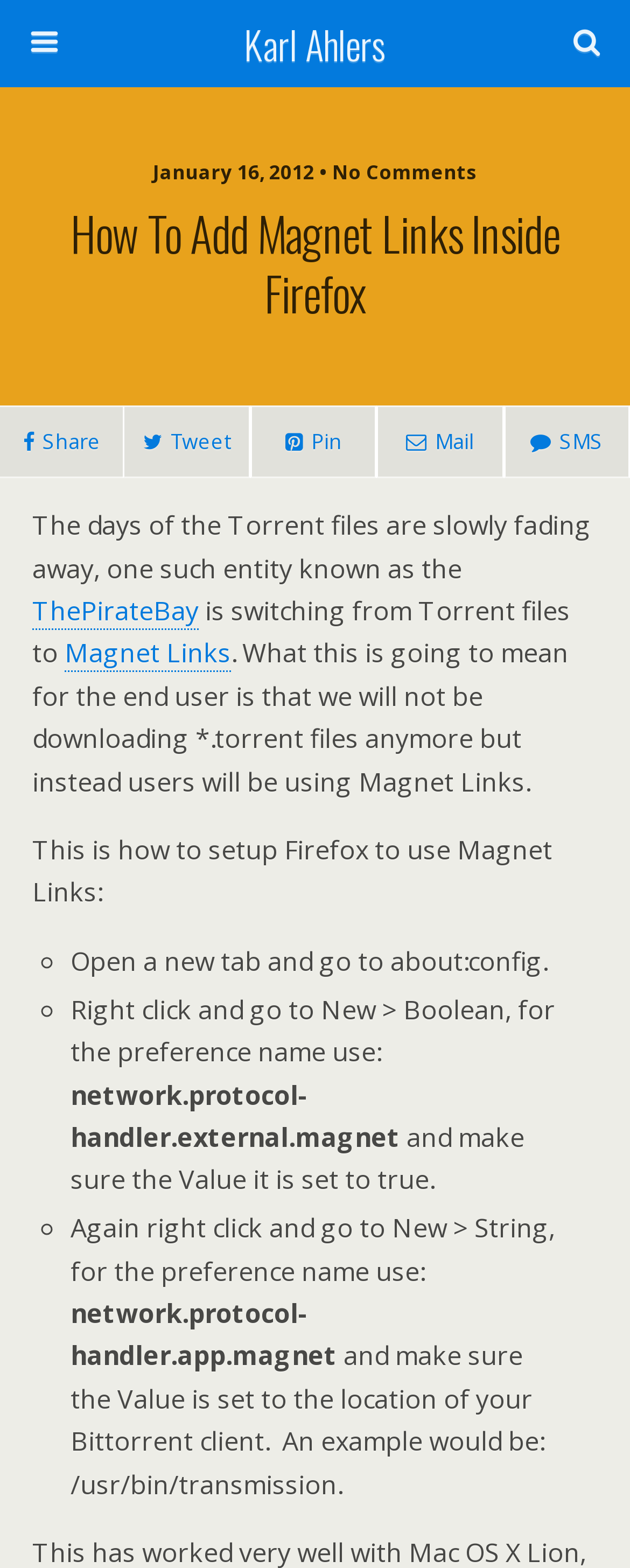Respond to the question below with a single word or phrase:
What is ThePirateBay switching to?

Magnet Links